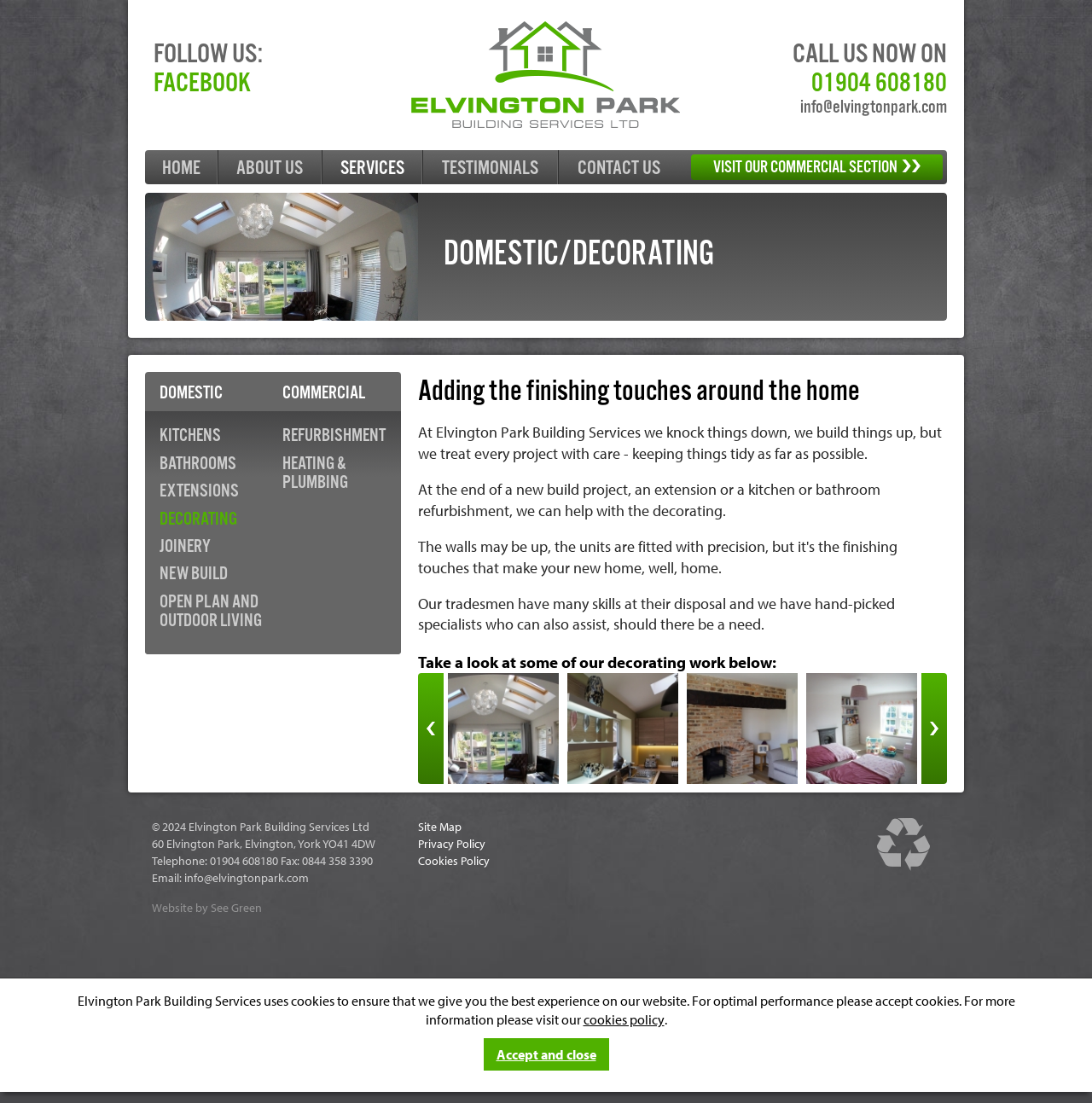Based on the image, please elaborate on the answer to the following question:
What is the phone number to call Elvington Park Building Services Ltd?

I found the phone number by looking at the 'CALL US NOW ON' section, which is located at the top-right corner of the webpage. The phone number is displayed as '01904 608180'.